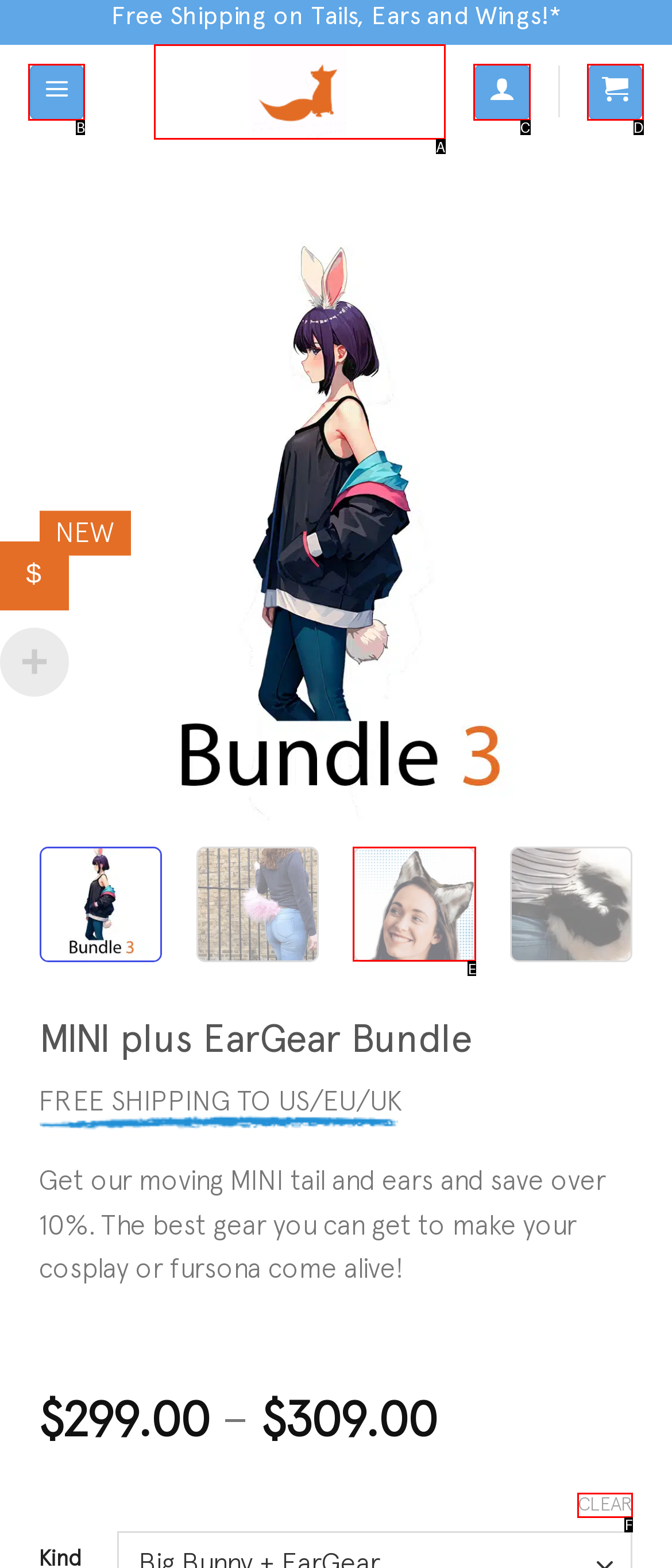Determine which HTML element best suits the description: title="My account". Reply with the letter of the matching option.

C